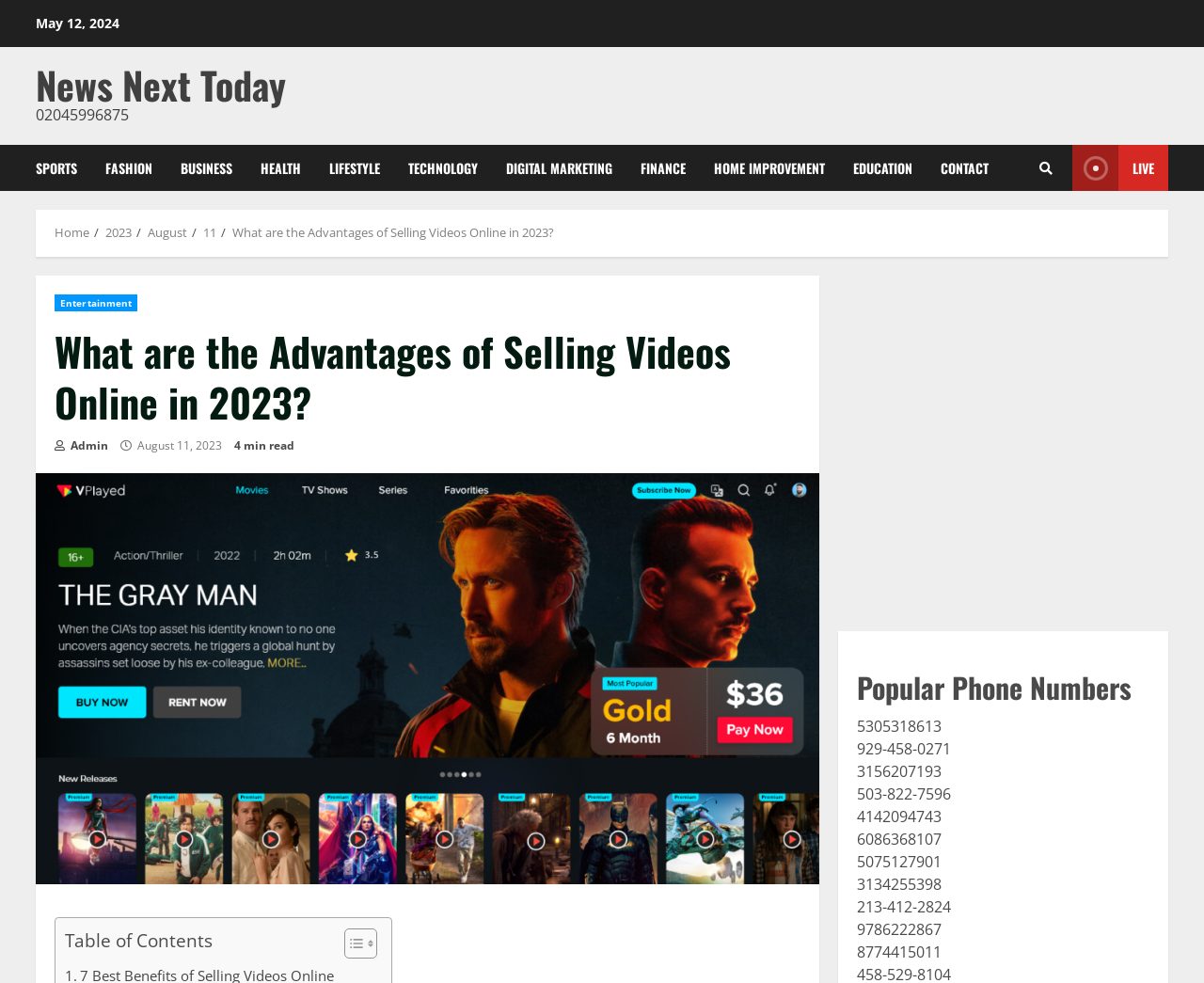Using the given description, provide the bounding box coordinates formatted as (top-left x, top-left y, bottom-right x, bottom-right y), with all values being floating point numbers between 0 and 1. Description: Digital Marketing

[0.409, 0.147, 0.52, 0.194]